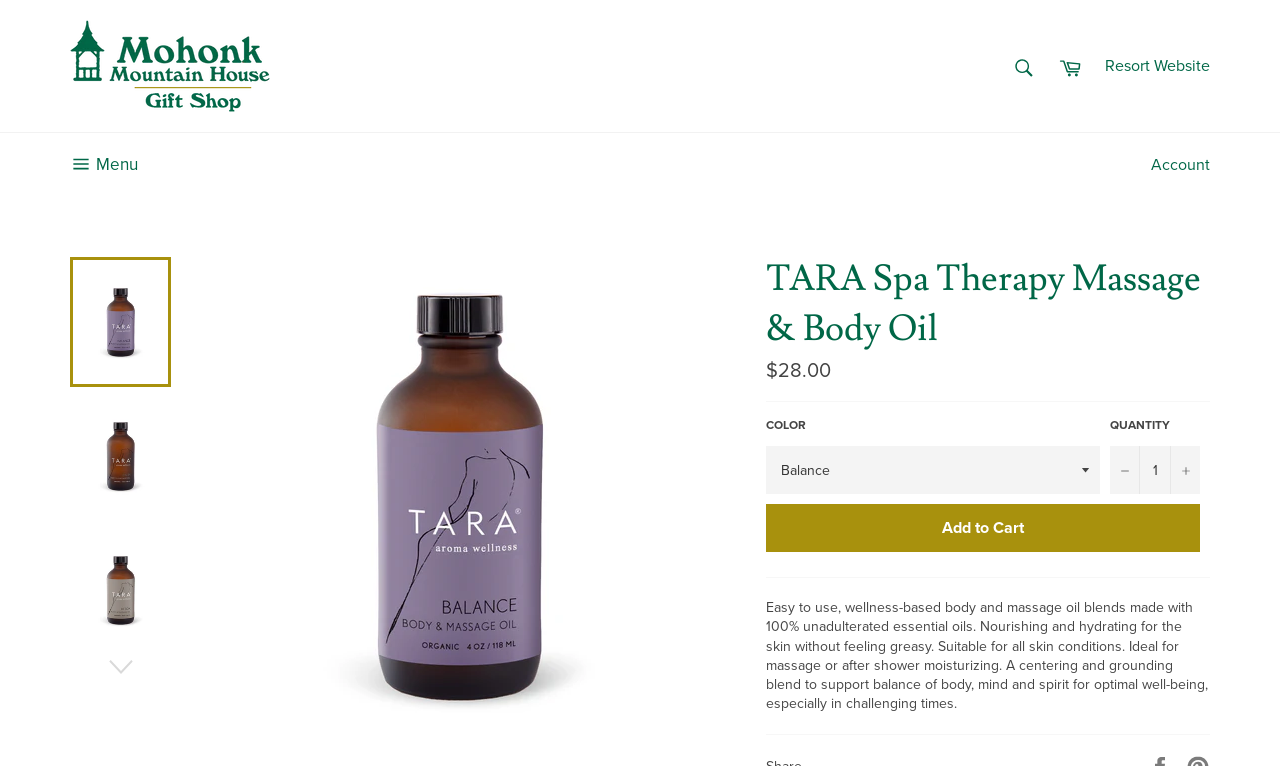Look at the image and answer the question in detail:
What is the price of the TARA Spa Therapy Massage & Body Oil?

I found the answer by looking at the product information section, where there is a static text 'Regular price' followed by the price '$28.00'.